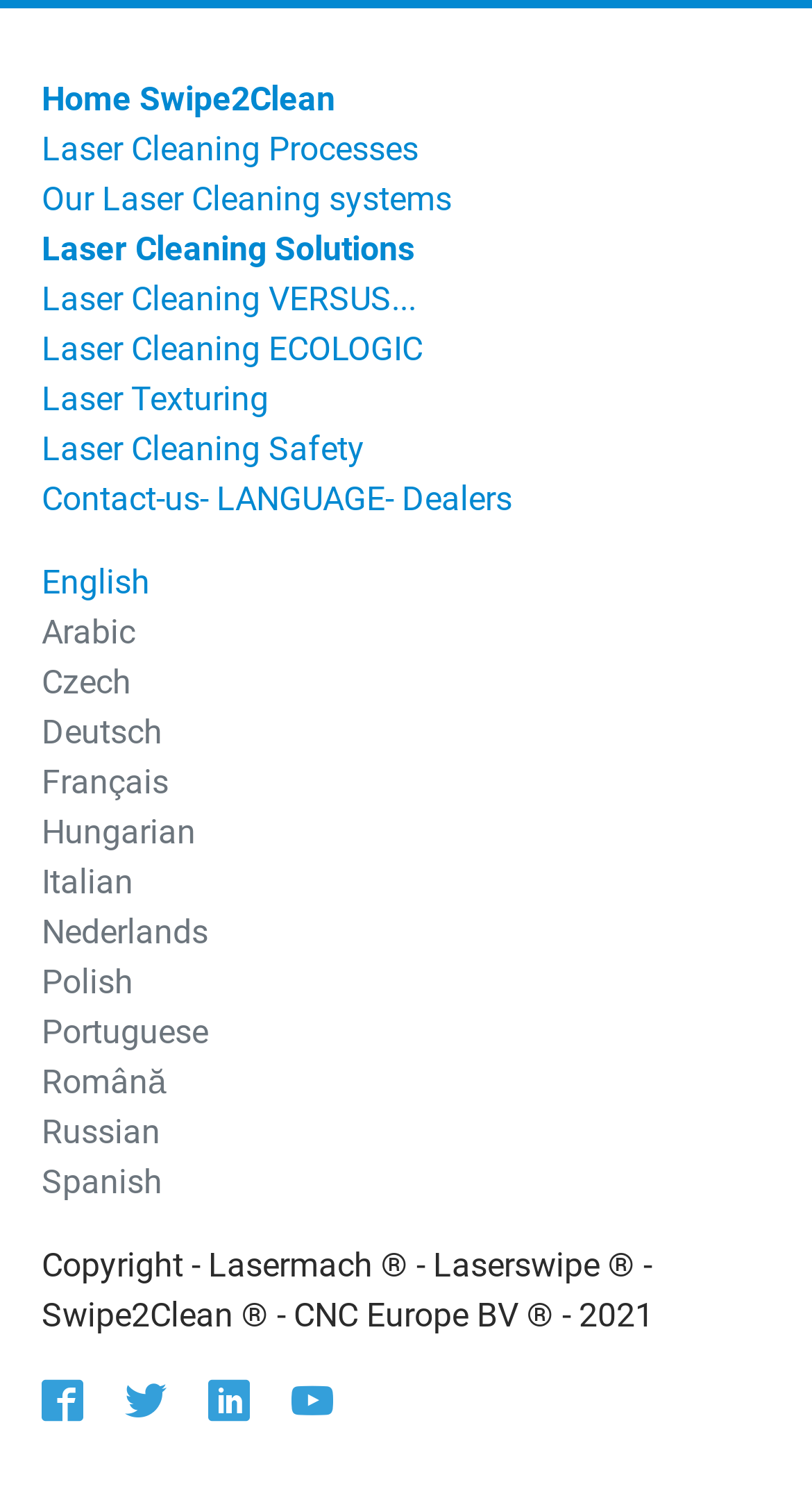Identify the bounding box coordinates for the region to click in order to carry out this instruction: "Visit Laser Cleaning Processes". Provide the coordinates using four float numbers between 0 and 1, formatted as [left, top, right, bottom].

[0.051, 0.087, 0.515, 0.114]